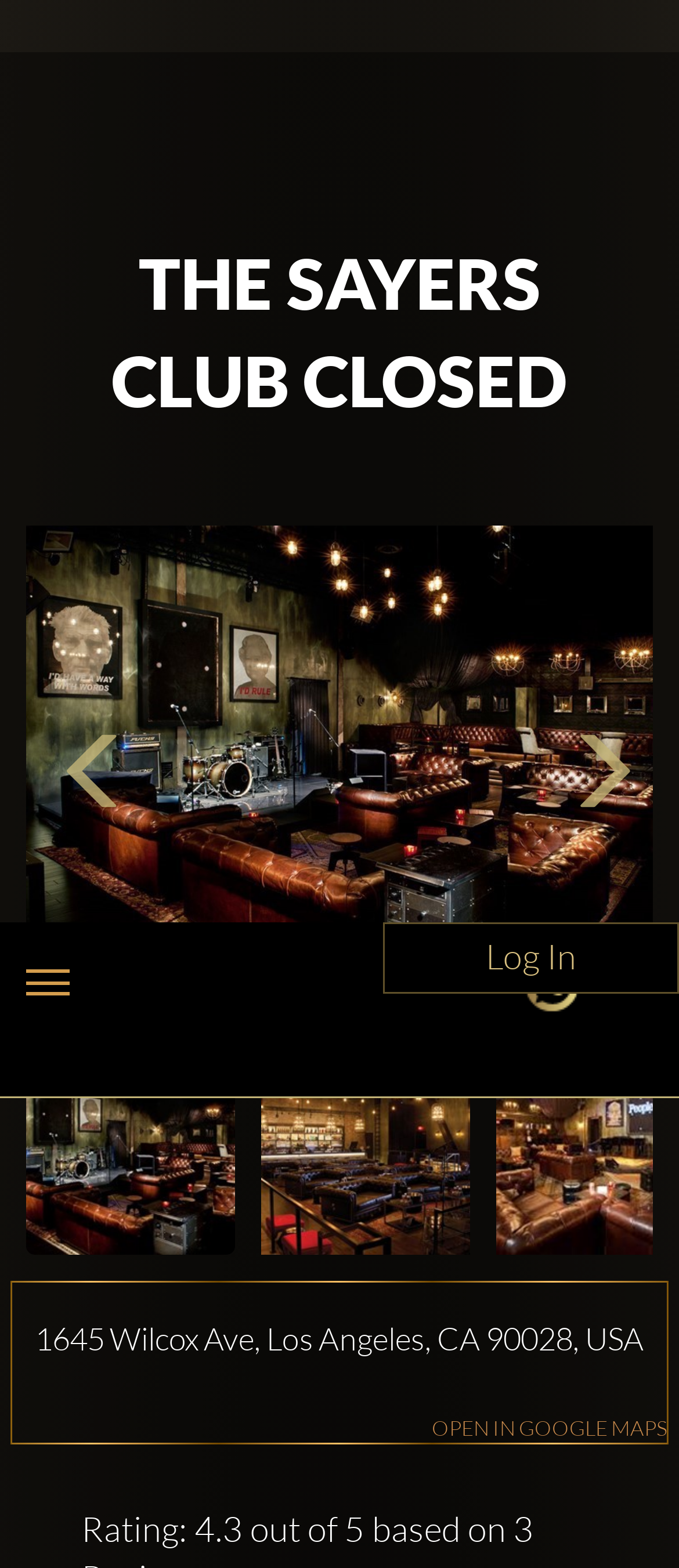Answer the question using only one word or a concise phrase: What is the minimum age to enter The Sayers Club?

21